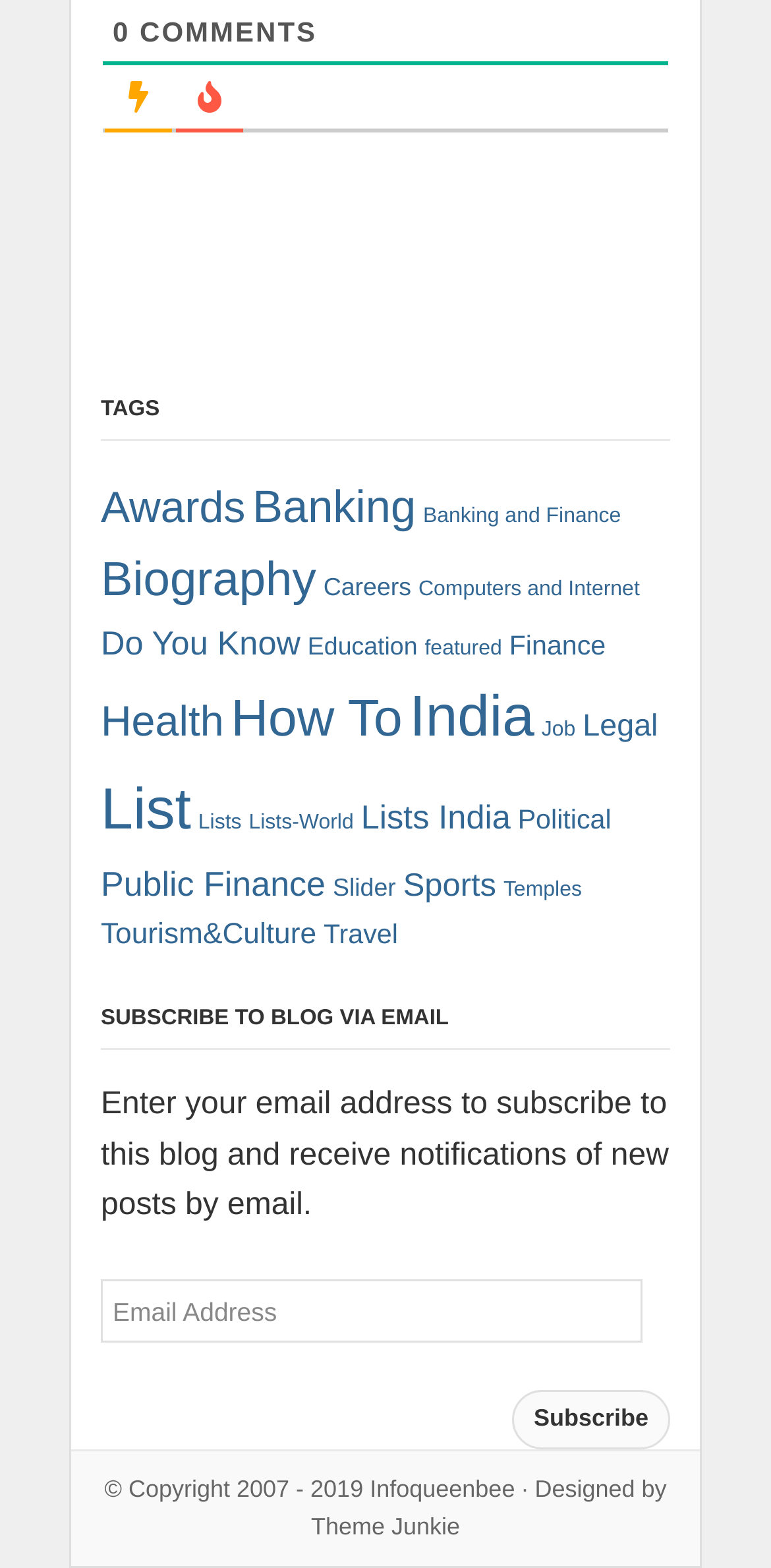Can you pinpoint the bounding box coordinates for the clickable element required for this instruction: "Click on the 'Awards' tag"? The coordinates should be four float numbers between 0 and 1, i.e., [left, top, right, bottom].

[0.131, 0.308, 0.318, 0.339]